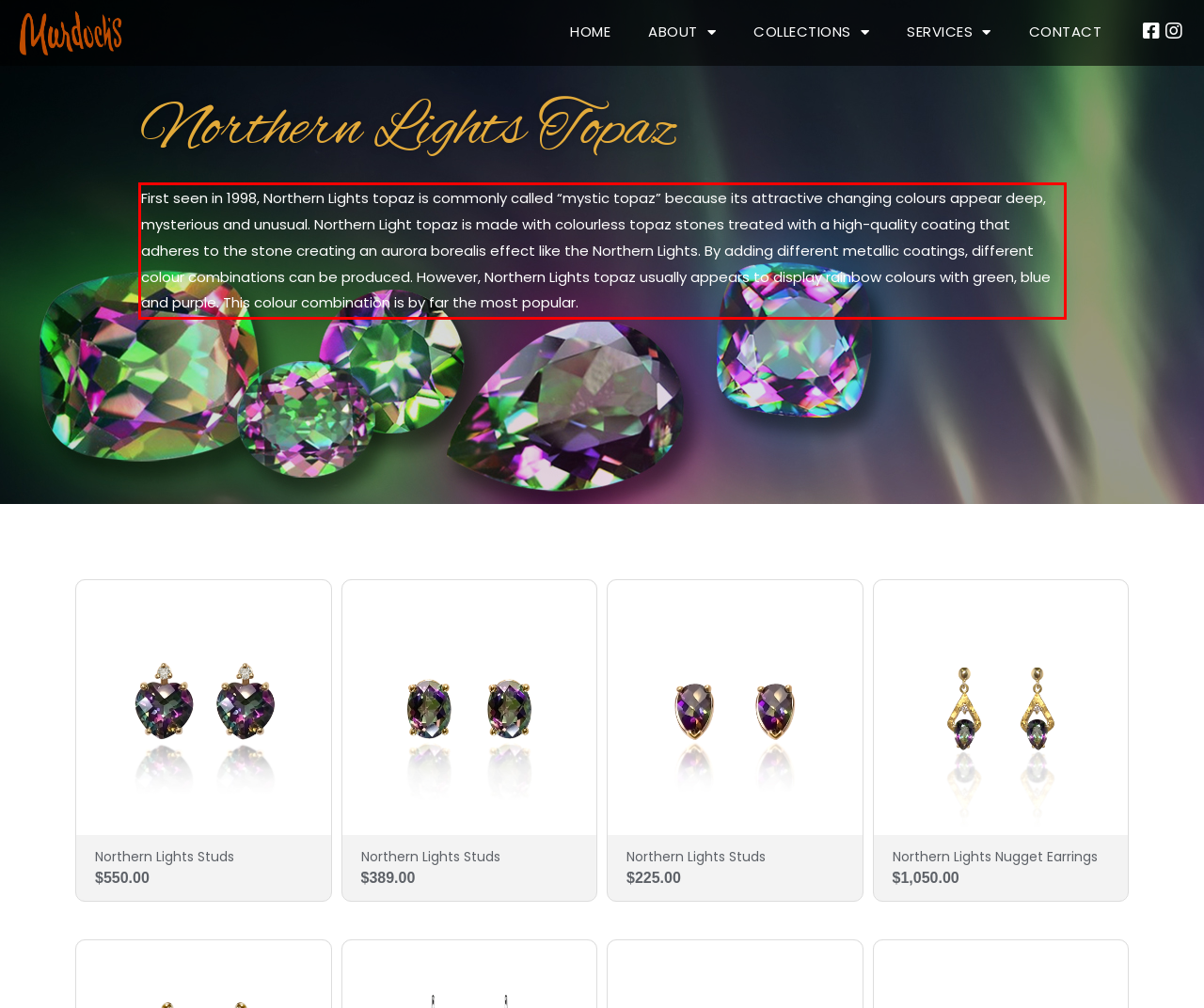Given a screenshot of a webpage containing a red bounding box, perform OCR on the text within this red bounding box and provide the text content.

First seen in 1998, Northern Lights topaz is commonly called “mystic topaz” because its attractive changing colours appear deep, mysterious and unusual. Northern Light topaz is made with colourless topaz stones treated with a high-quality coating that adheres to the stone creating an aurora borealis effect like the Northern Lights. By adding different metallic coatings, different colour combinations can be produced. However, Northern Lights topaz usually appears to display rainbow colours with green, blue and purple. This colour combination is by far the most popular.